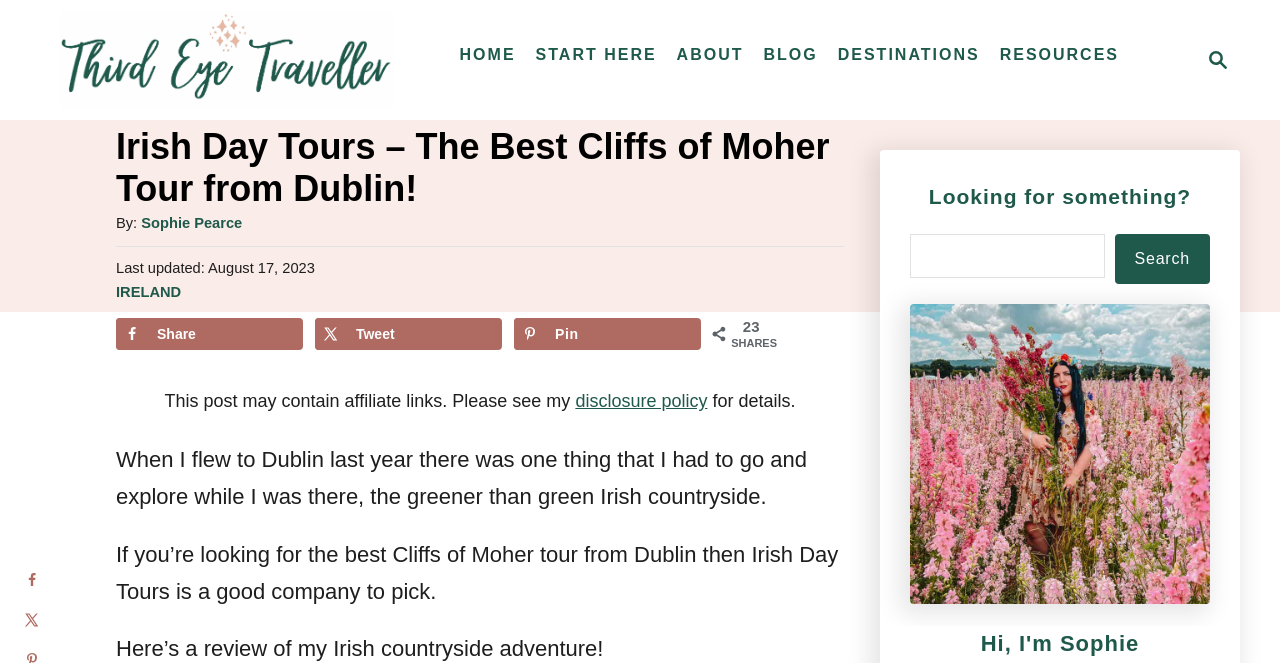Provide the bounding box coordinates of the HTML element this sentence describes: "Sophie Pearce".

[0.11, 0.324, 0.189, 0.348]